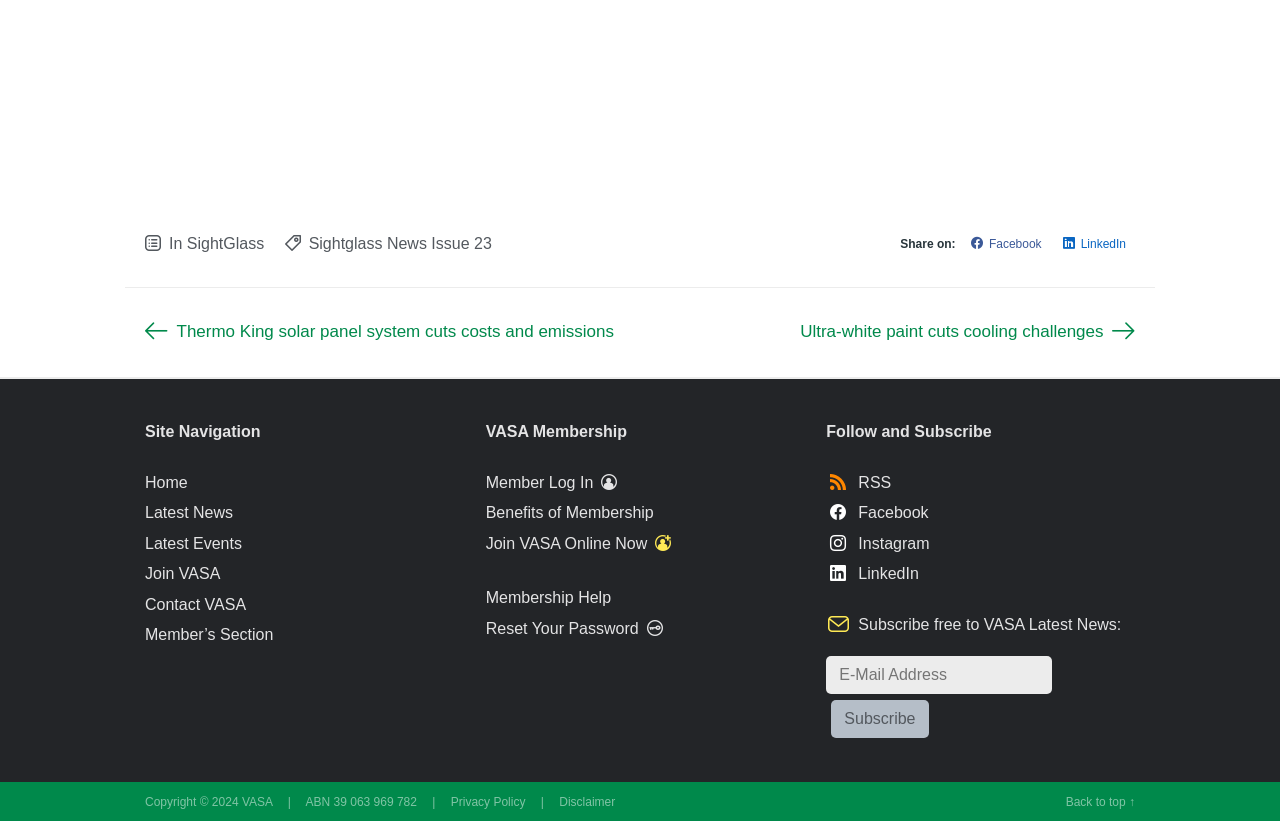How many social media platforms can you share on?
Answer the question in a detailed and comprehensive manner.

Under the 'Share' button, there are four social media platforms listed: Facebook, LinkedIn, and two others represented by icons. Therefore, you can share on four social media platforms.